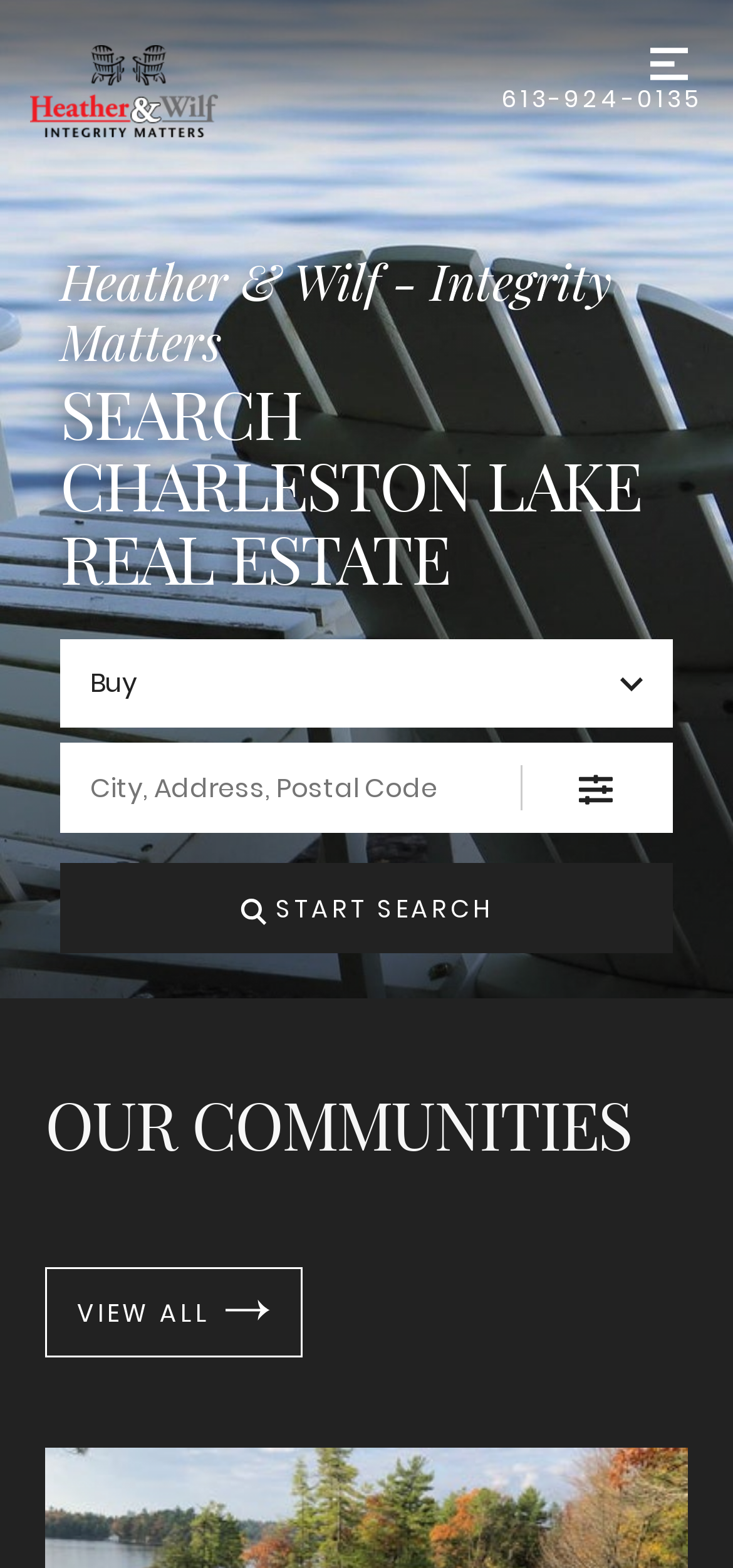Please analyze the image and give a detailed answer to the question:
What is the phone number on the top right corner?

I found the phone number by looking at the top right corner of the webpage, where I saw a link with the text '613-924-0135'.